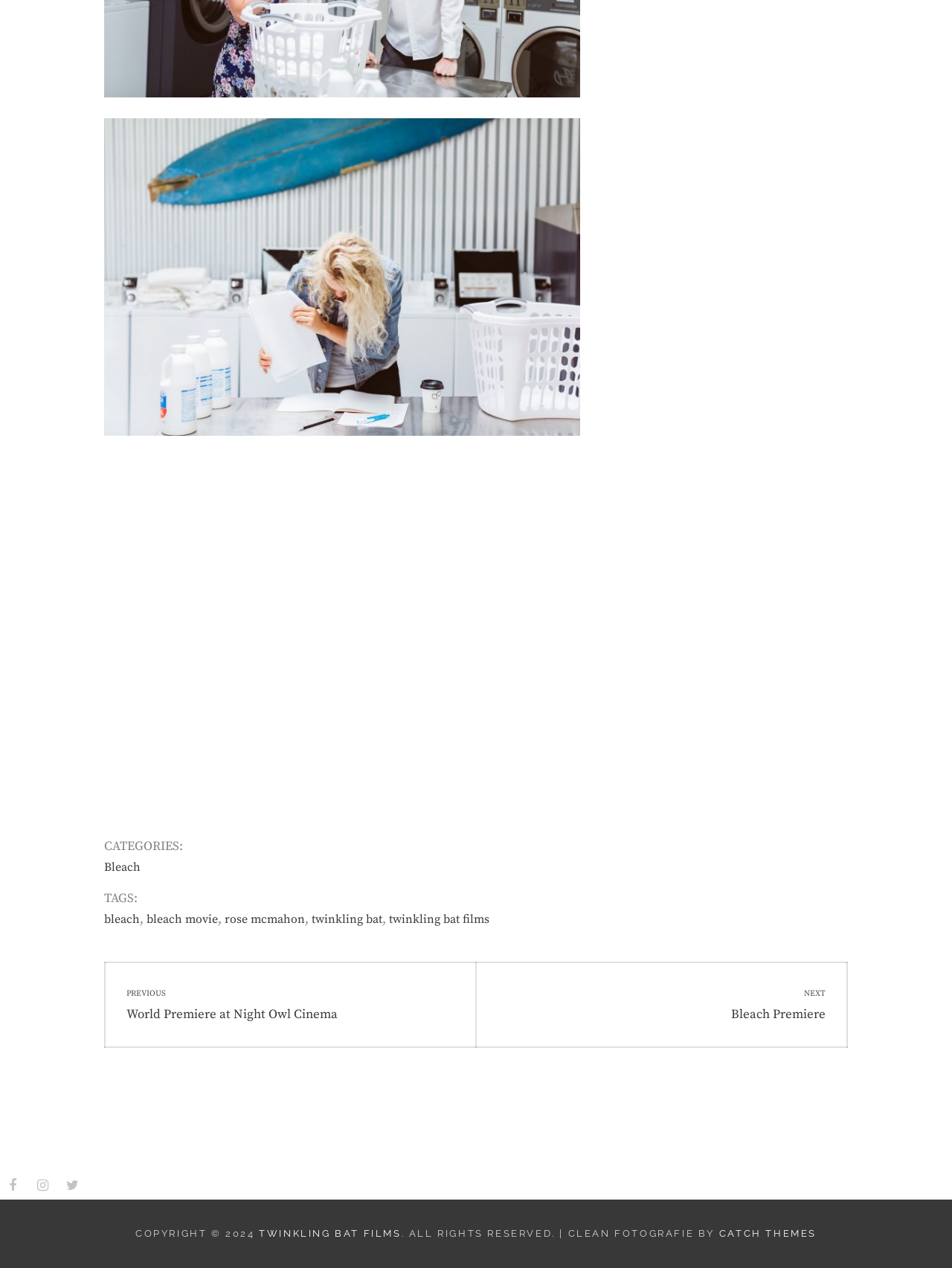What is the name of the company mentioned in the footer?
Provide a thorough and detailed answer to the question.

In the footer section, I found a link 'TWINKLING BAT FILMS', which suggests that it is the name of the company mentioned.